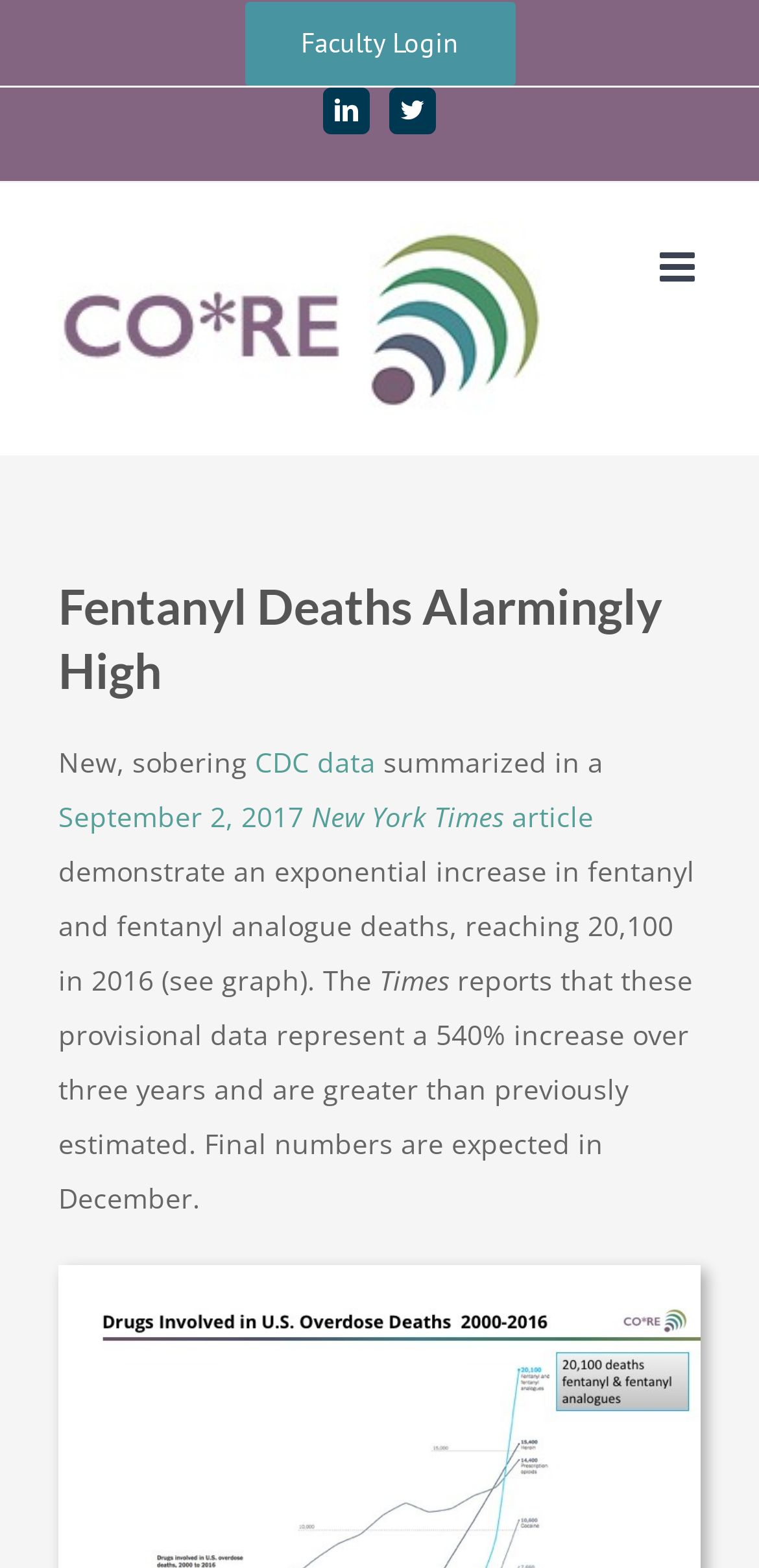What is the source of the data mentioned in the article?
Based on the content of the image, thoroughly explain and answer the question.

I determined this by looking at the link element with the text 'CDC data', which suggests that the data mentioned in the article comes from the Centers for Disease Control and Prevention (CDC).